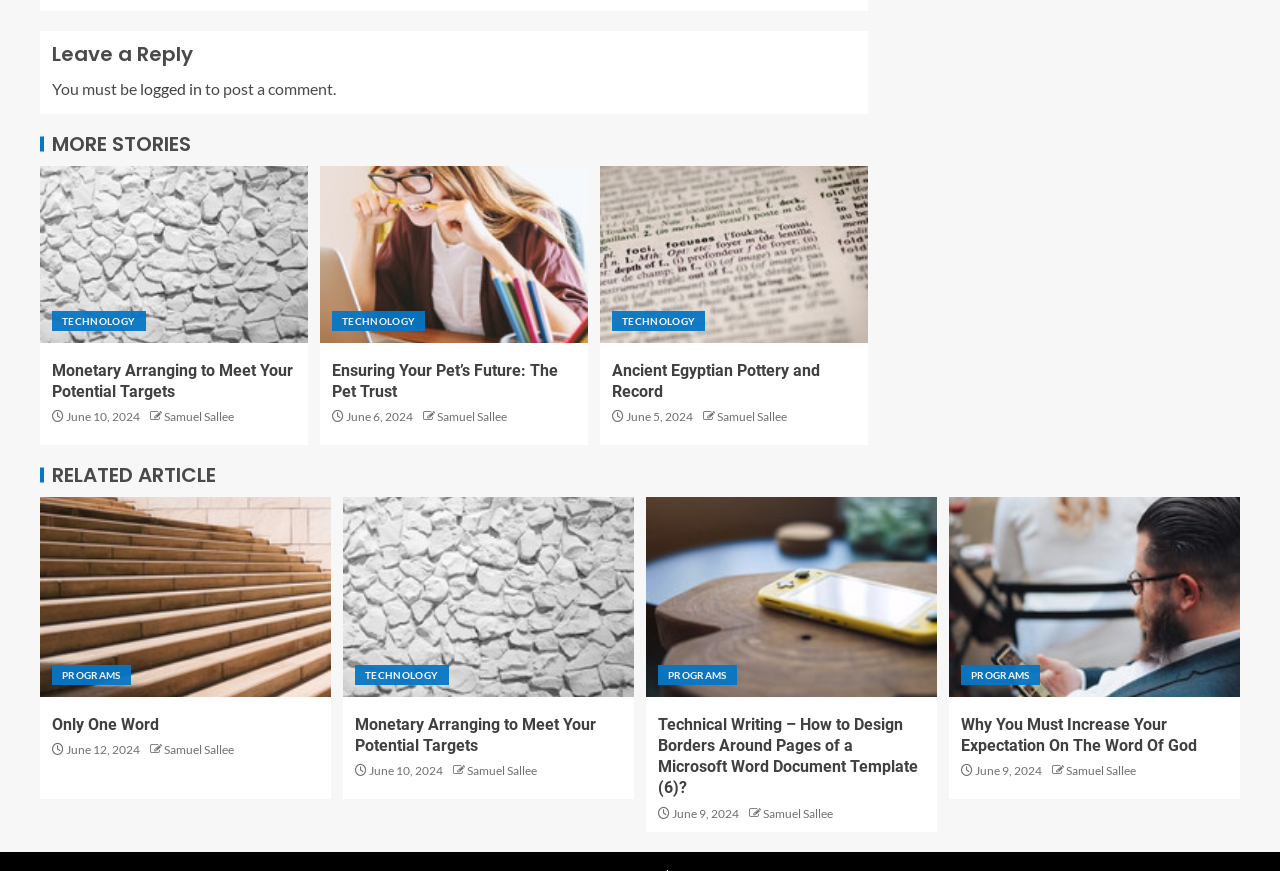Can you identify the bounding box coordinates of the clickable region needed to carry out this instruction: 'go to 'TECHNOLOGY''? The coordinates should be four float numbers within the range of 0 to 1, stated as [left, top, right, bottom].

[0.041, 0.357, 0.114, 0.38]